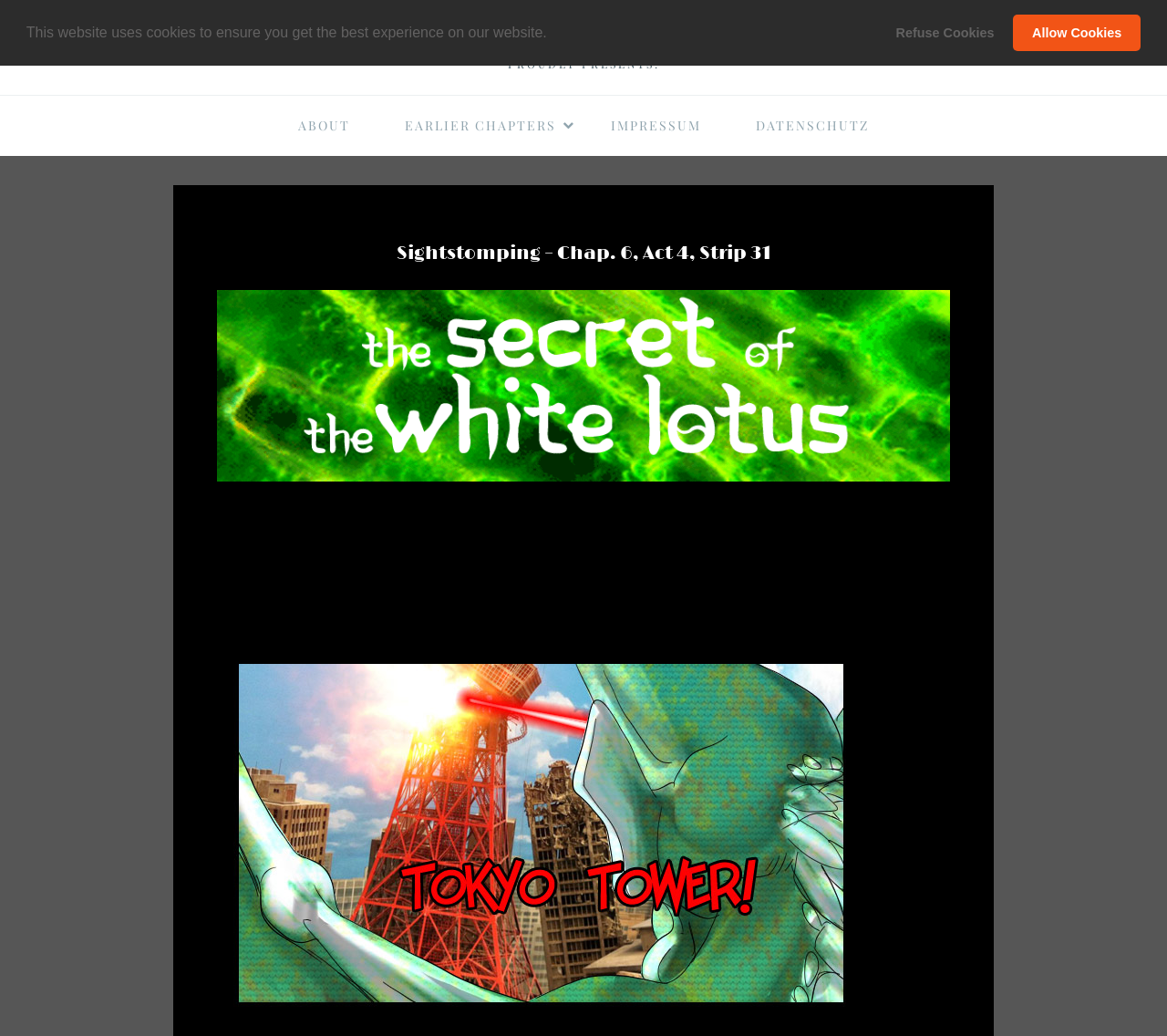What is the current chapter and act of the comic? Examine the screenshot and reply using just one word or a brief phrase.

Chap. 6, Act 4